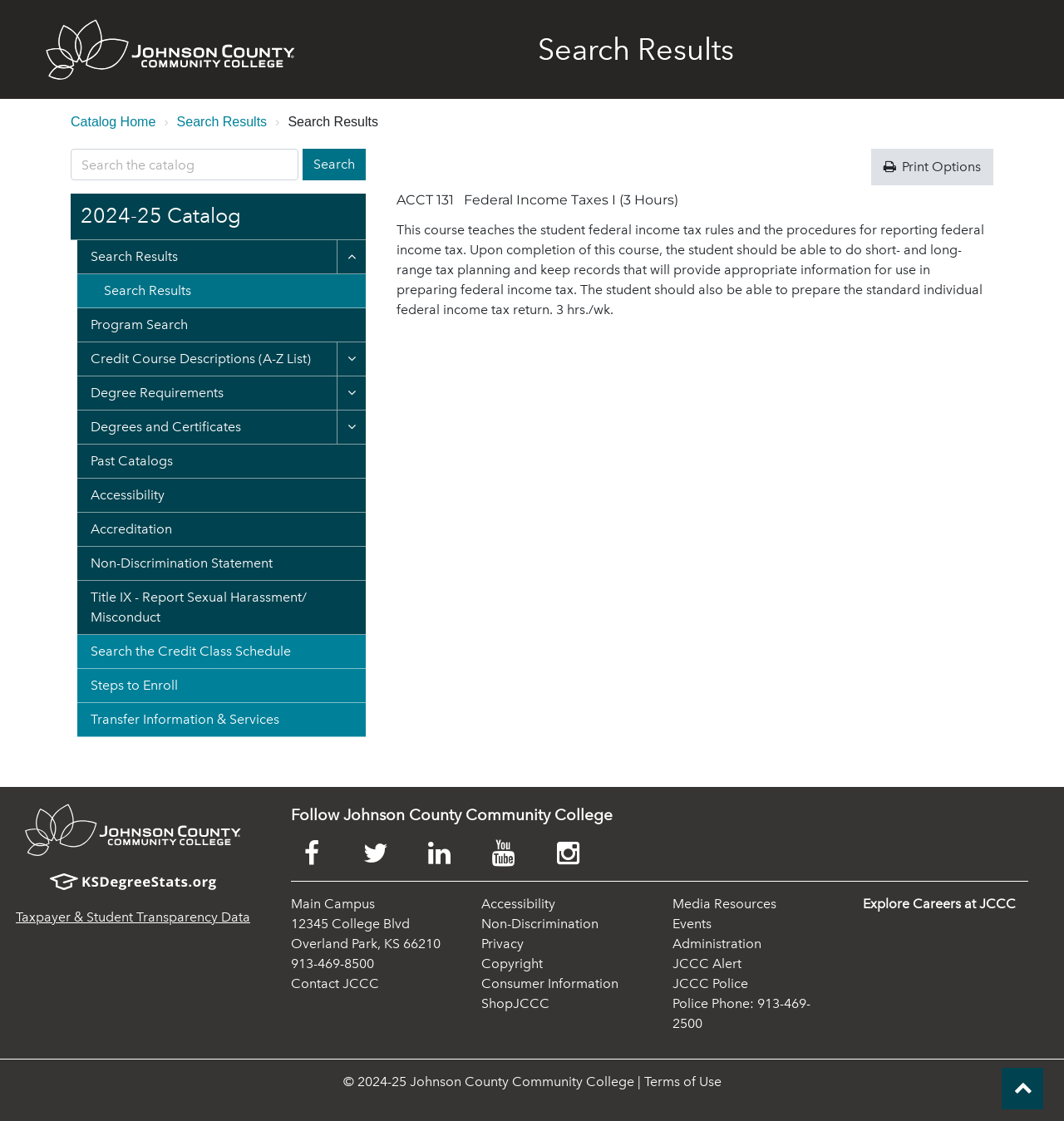Pinpoint the bounding box coordinates of the element that must be clicked to accomplish the following instruction: "Contact JCCC". The coordinates should be in the format of four float numbers between 0 and 1, i.e., [left, top, right, bottom].

[0.273, 0.853, 0.352, 0.867]